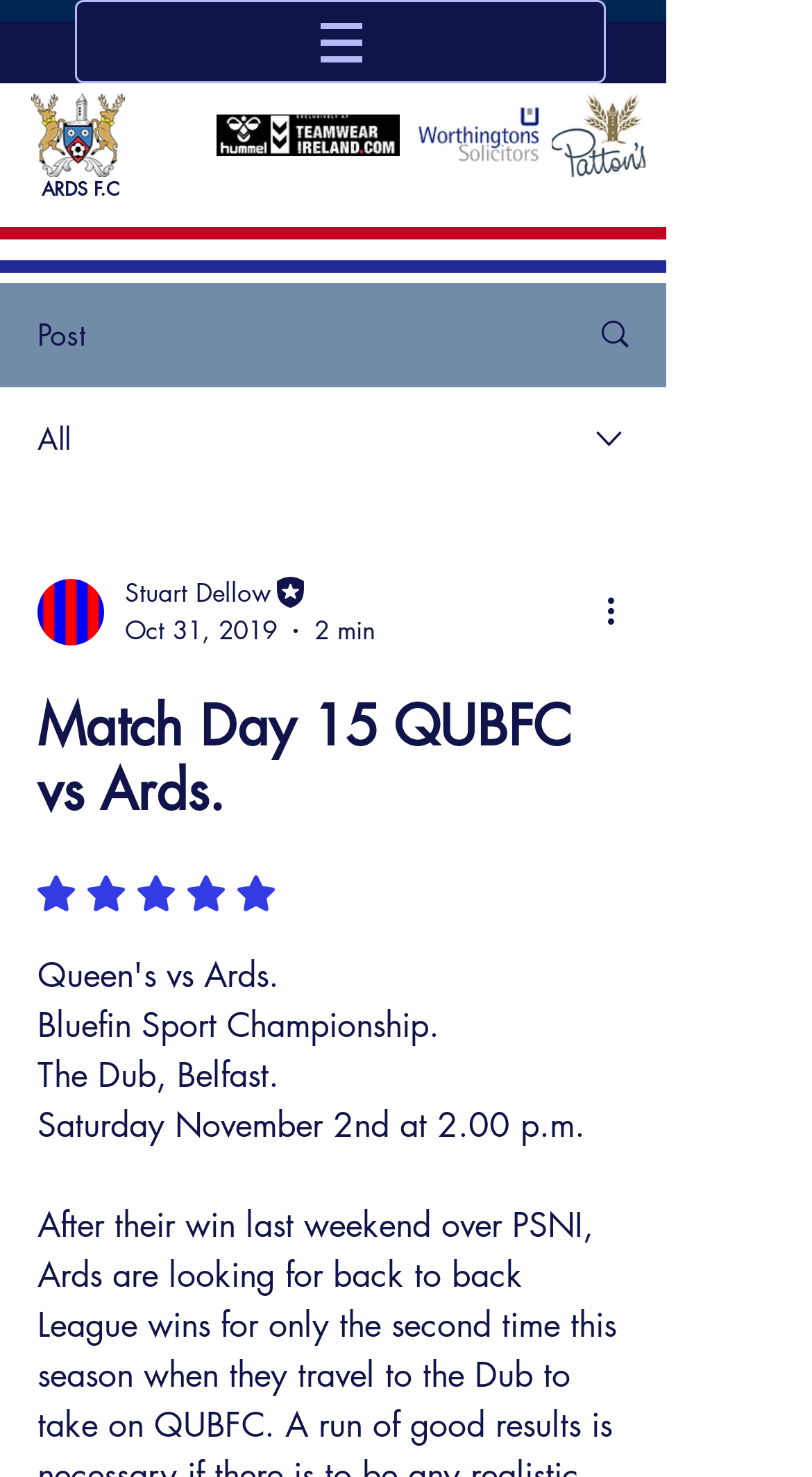Please answer the following question using a single word or phrase: 
What is the location of the match?

The Dub, Belfast